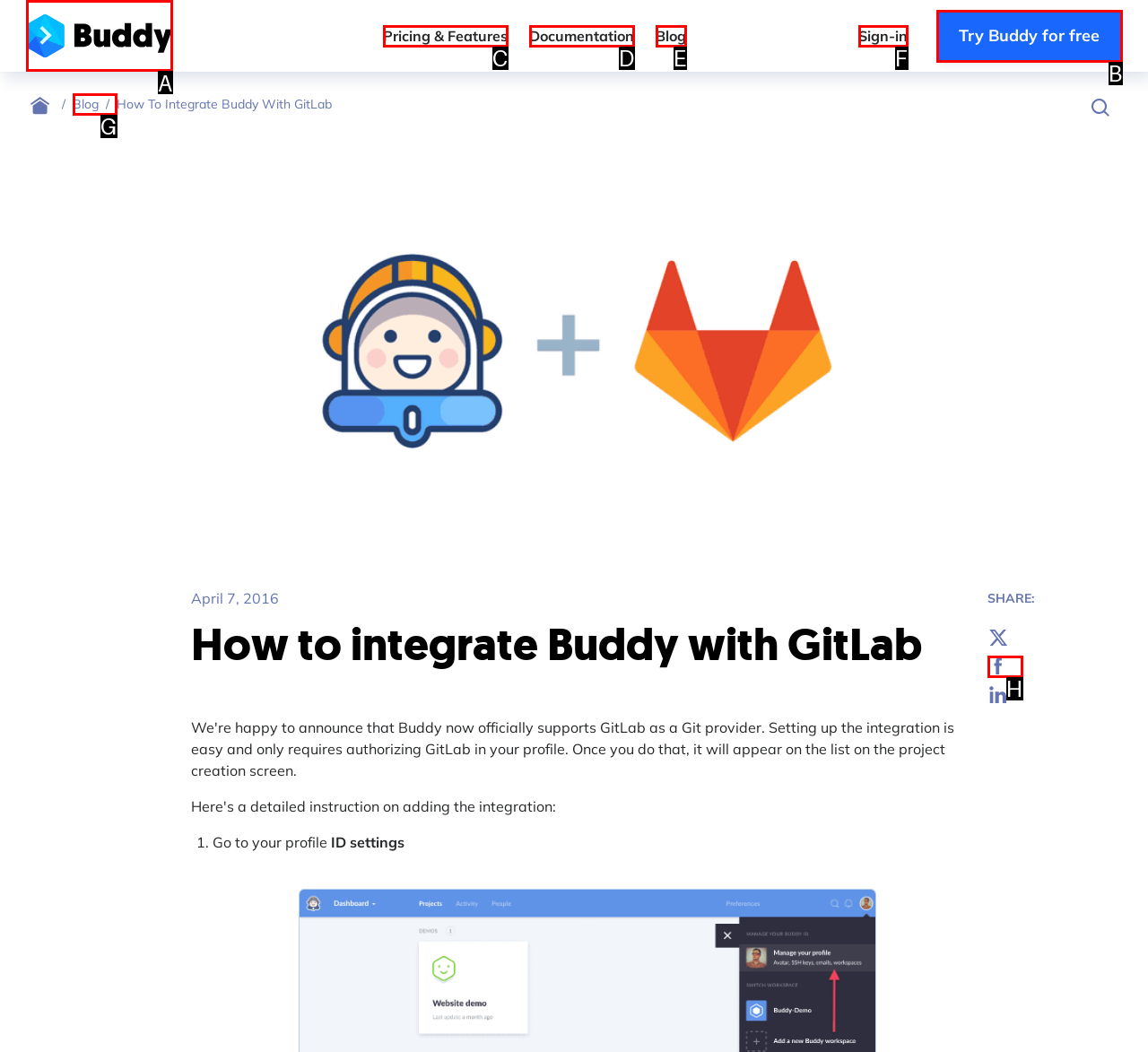Which lettered option should be clicked to achieve the task: Go to Buddy's homepage? Choose from the given choices.

A